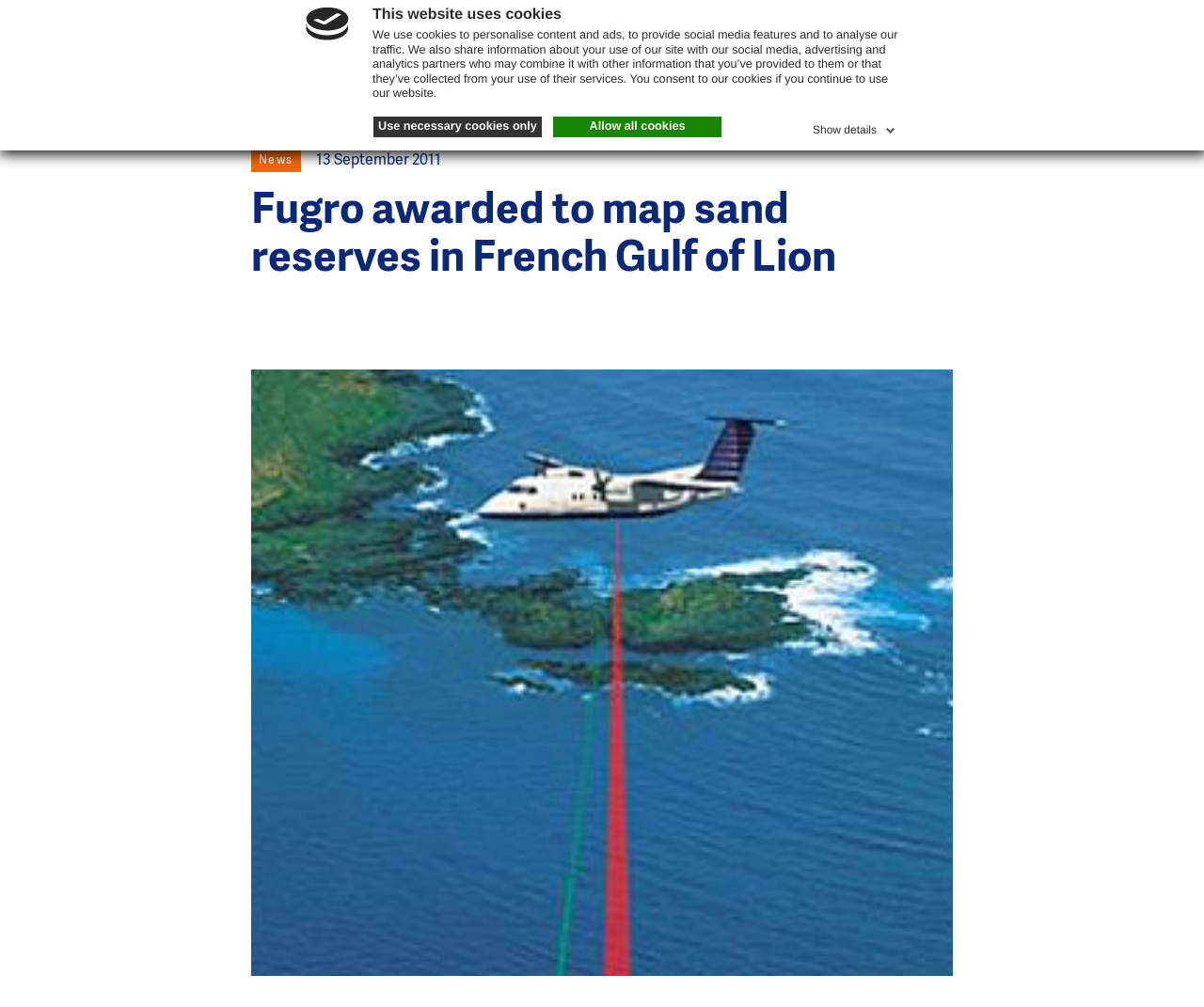Find the bounding box coordinates of the area to click in order to follow the instruction: "Click the News link".

[0.153, 0.019, 0.204, 0.034]